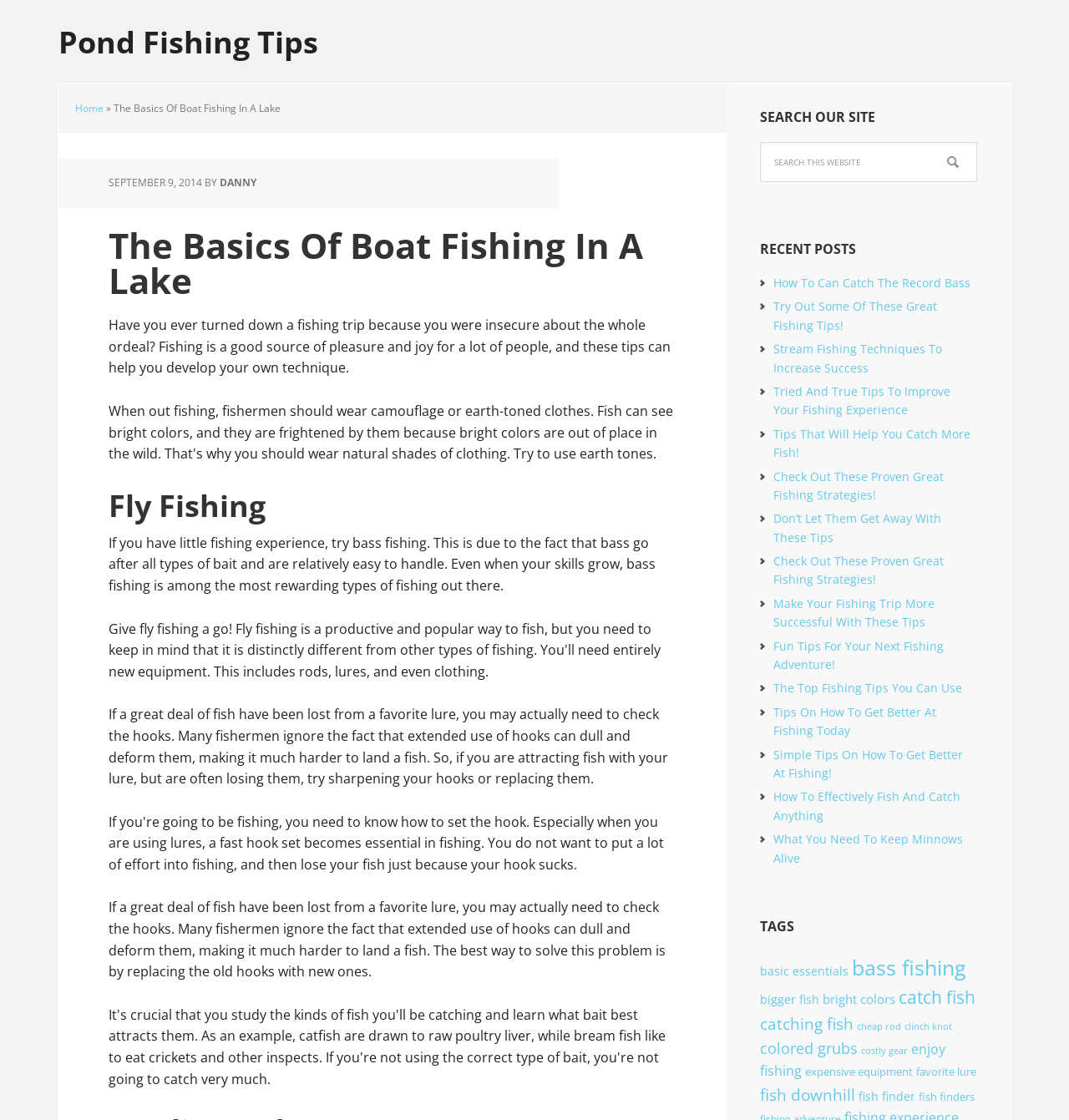Locate the bounding box coordinates of the element that should be clicked to execute the following instruction: "Search this website".

[0.711, 0.127, 0.914, 0.163]